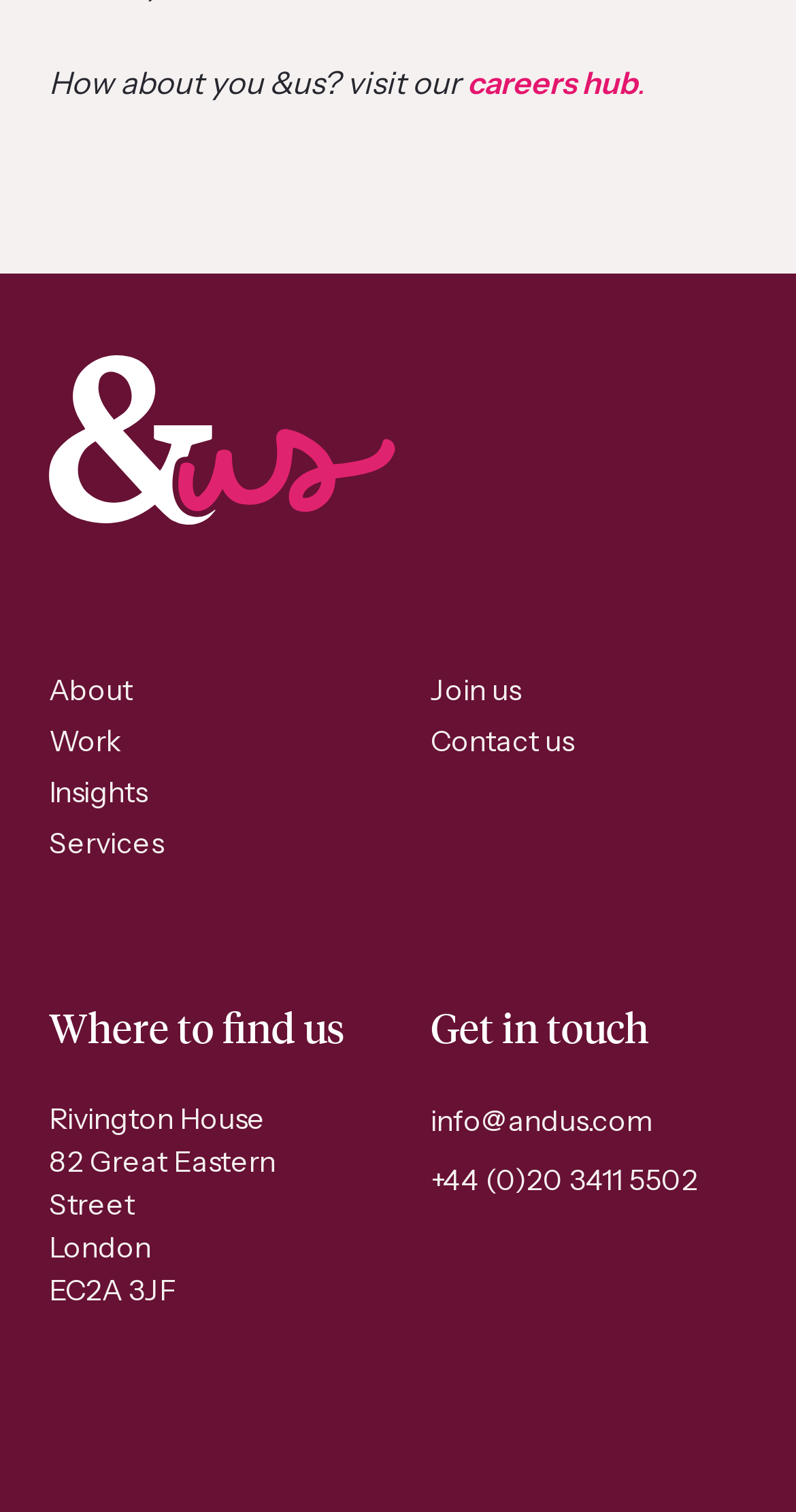Please provide the bounding box coordinates for the element that needs to be clicked to perform the instruction: "get directions to Rivington House". The coordinates must consist of four float numbers between 0 and 1, formatted as [left, top, right, bottom].

[0.062, 0.727, 0.346, 0.865]